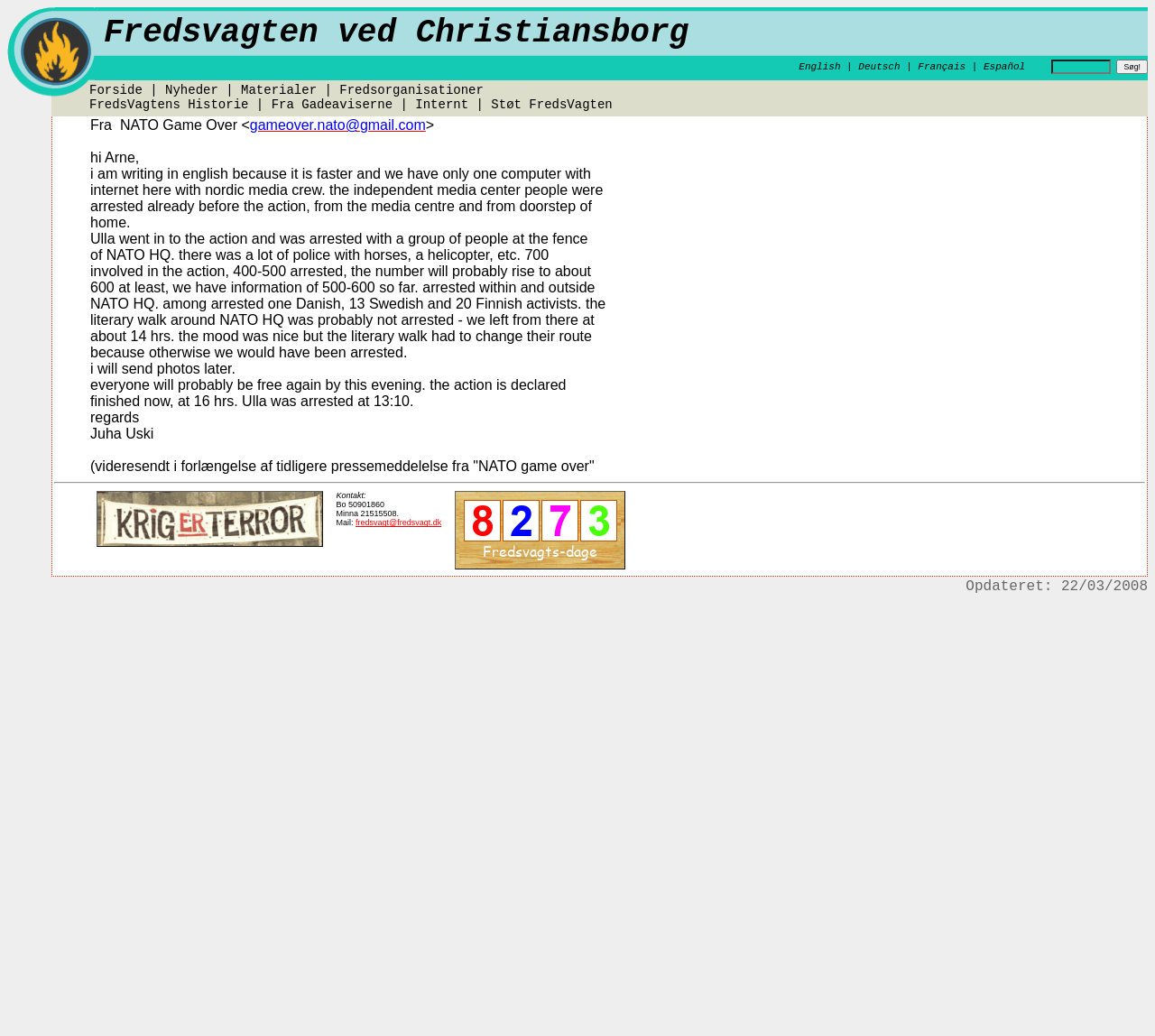Highlight the bounding box of the UI element that corresponds to this description: "FredsVagtens Historie".

[0.077, 0.094, 0.215, 0.108]